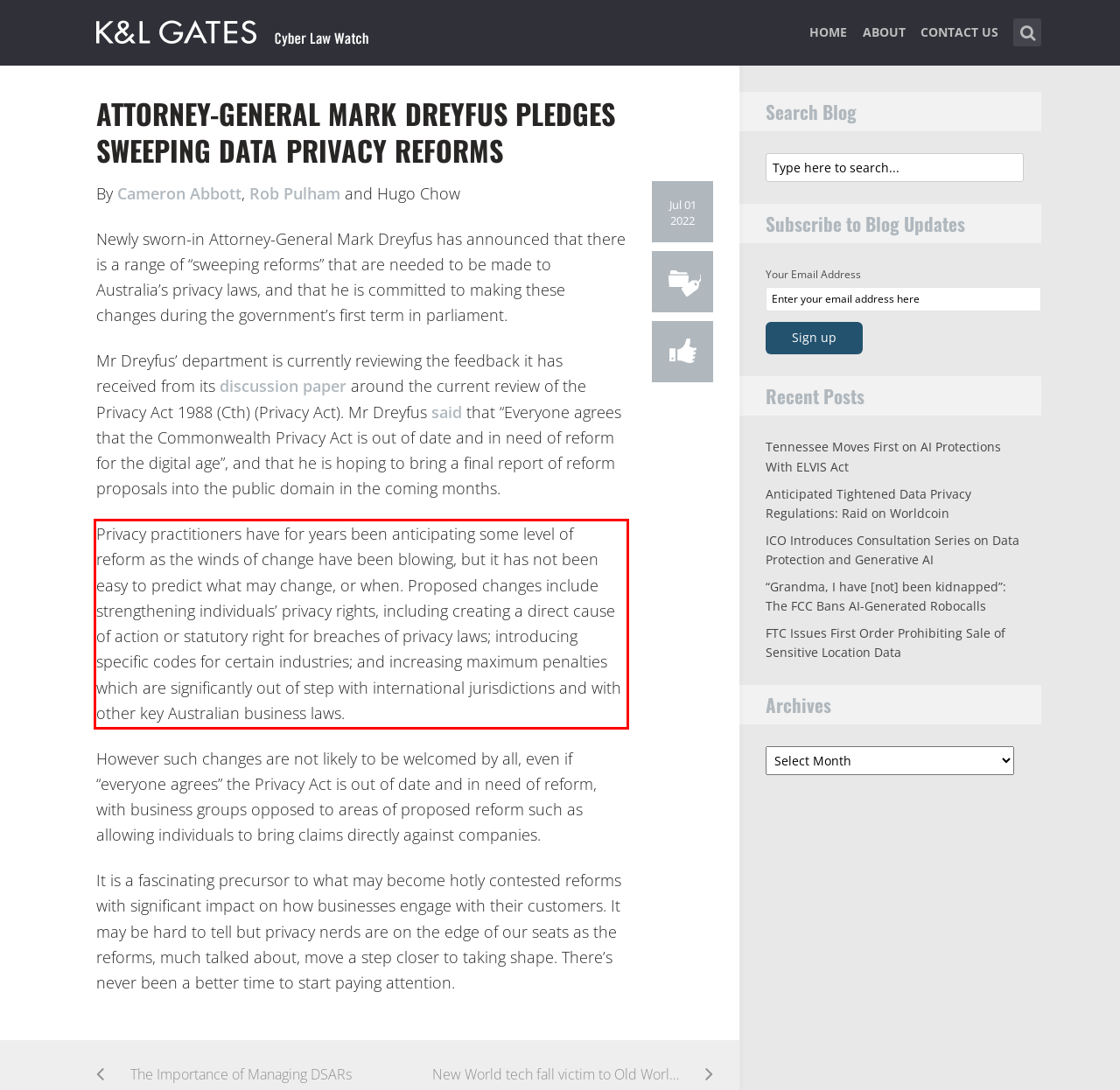Please recognize and transcribe the text located inside the red bounding box in the webpage image.

Privacy practitioners have for years been anticipating some level of reform as the winds of change have been blowing, but it has not been easy to predict what may change, or when. Proposed changes include strengthening individuals’ privacy rights, including creating a direct cause of action or statutory right for breaches of privacy laws; introducing specific codes for certain industries; and increasing maximum penalties which are significantly out of step with international jurisdictions and with other key Australian business laws.